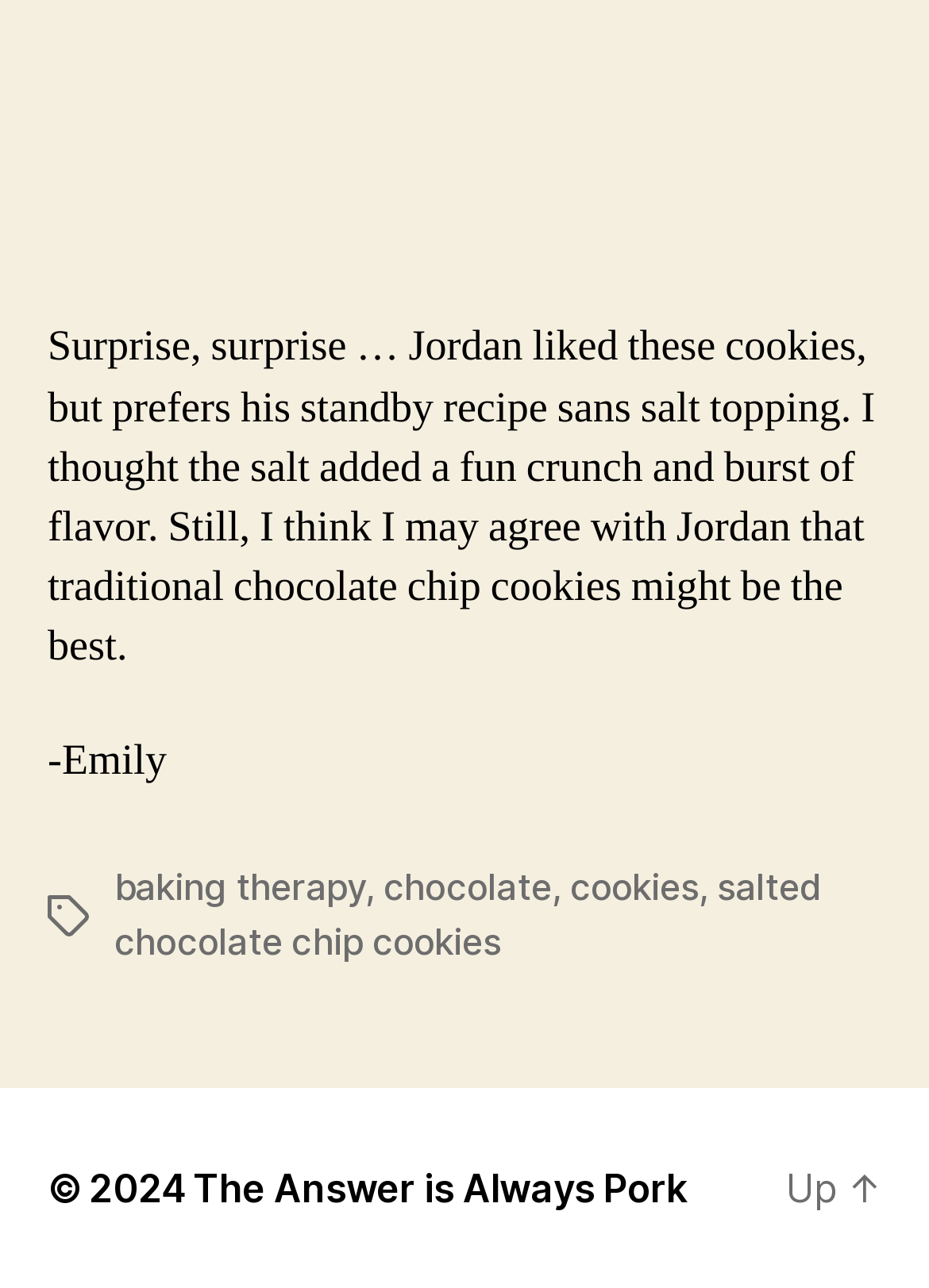Find the bounding box of the UI element described as: "Poetry". The bounding box coordinates should be given as four float values between 0 and 1, i.e., [left, top, right, bottom].

None